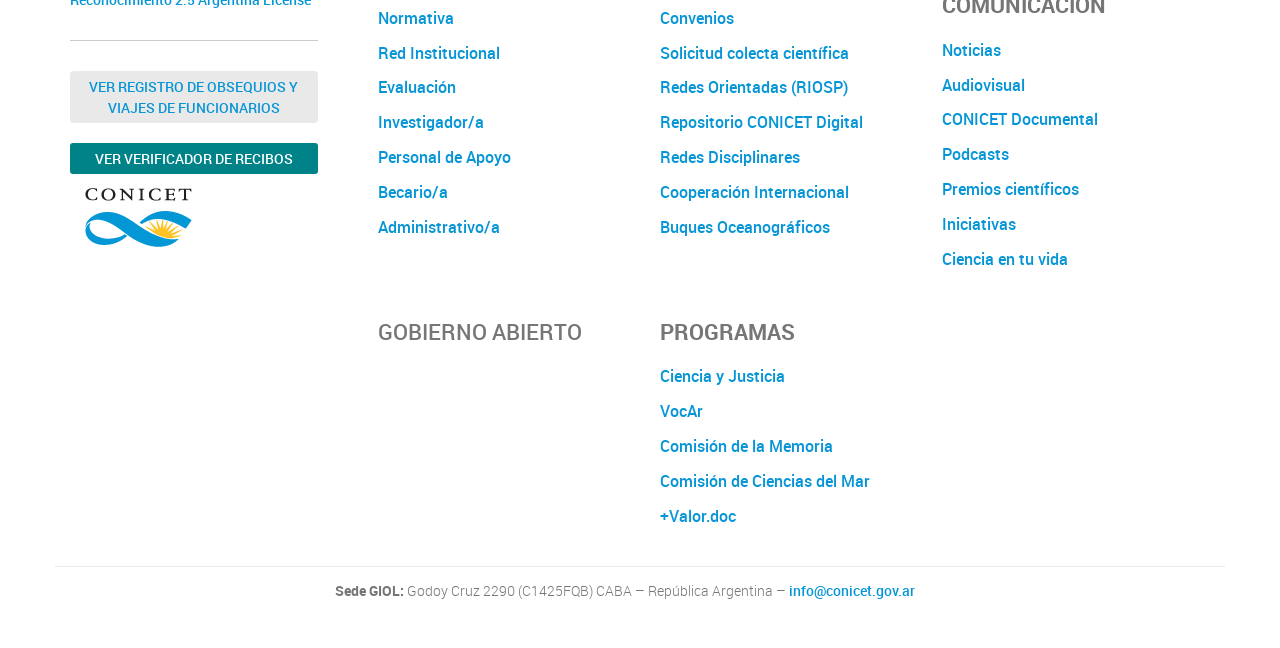What is the email address of the organization?
Provide an in-depth answer to the question, covering all aspects.

The email address of the organization can be found in the link element at the bottom of the webpage, which provides the email address as 'info@conicet.gov.ar'.